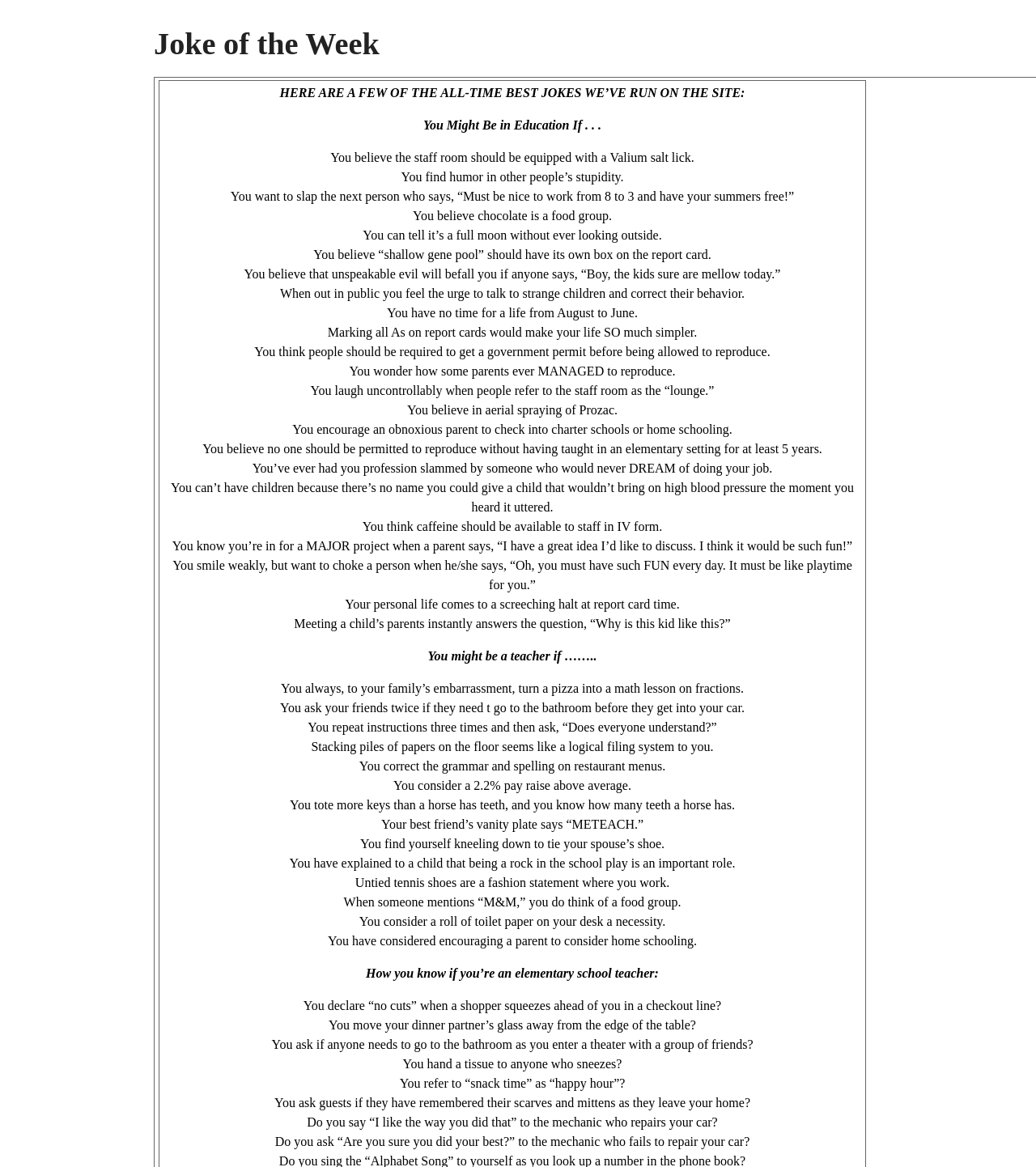What is the joke about a parent's idea?
Kindly offer a detailed explanation using the data available in the image.

The joke is 'You know you’re in for a MAJOR project when a parent says, “I have a great idea I’d like to discuss. I think it would be such fun!”' which implies that when a parent has an idea, it's going to be a big and potentially overwhelming project.